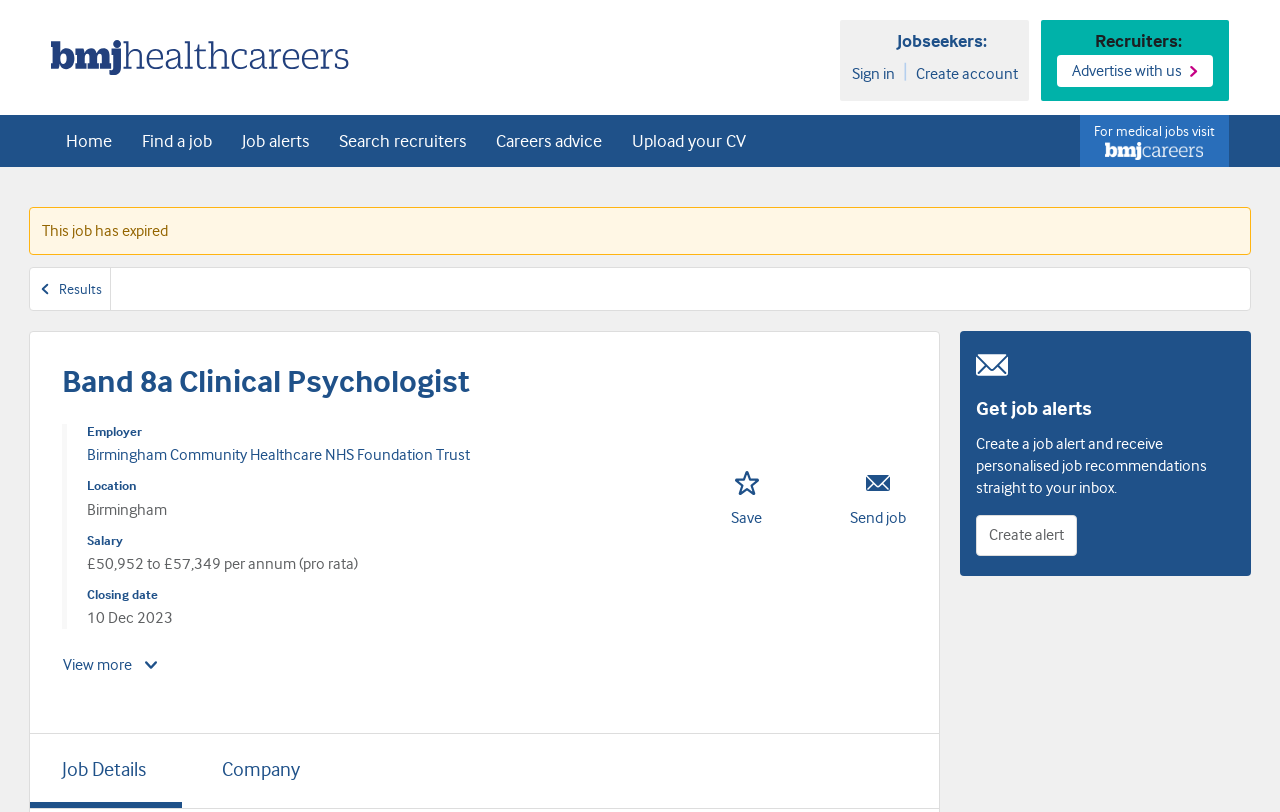What can you do with the 'Save job' button?
Look at the image and provide a short answer using one word or a phrase.

Add the job to your shortlist